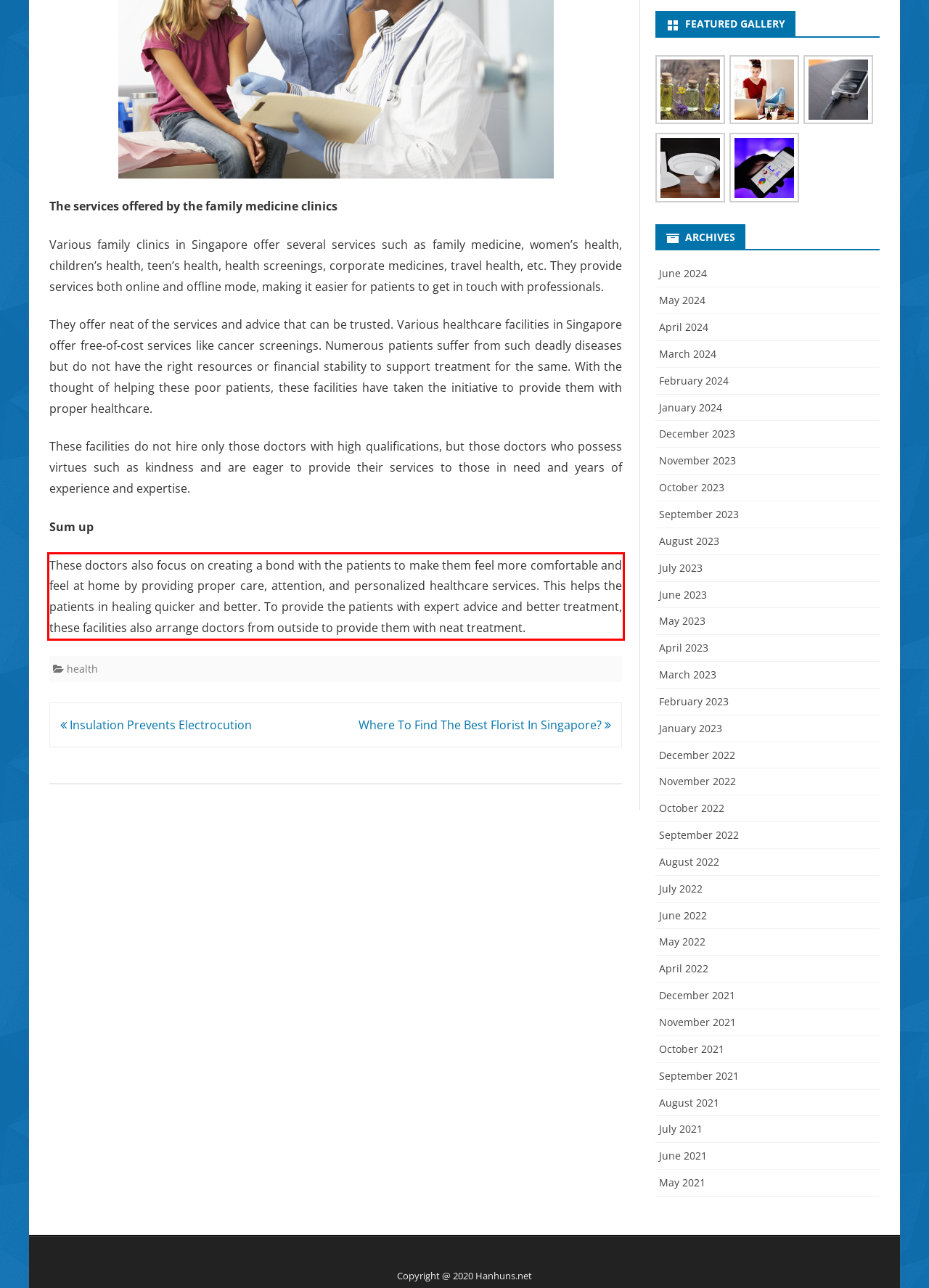Locate the red bounding box in the provided webpage screenshot and use OCR to determine the text content inside it.

These doctors also focus on creating a bond with the patients to make them feel more comfortable and feel at home by providing proper care, attention, and personalized healthcare services. This helps the patients in healing quicker and better. To provide the patients with expert advice and better treatment, these facilities also arrange doctors from outside to provide them with neat treatment.